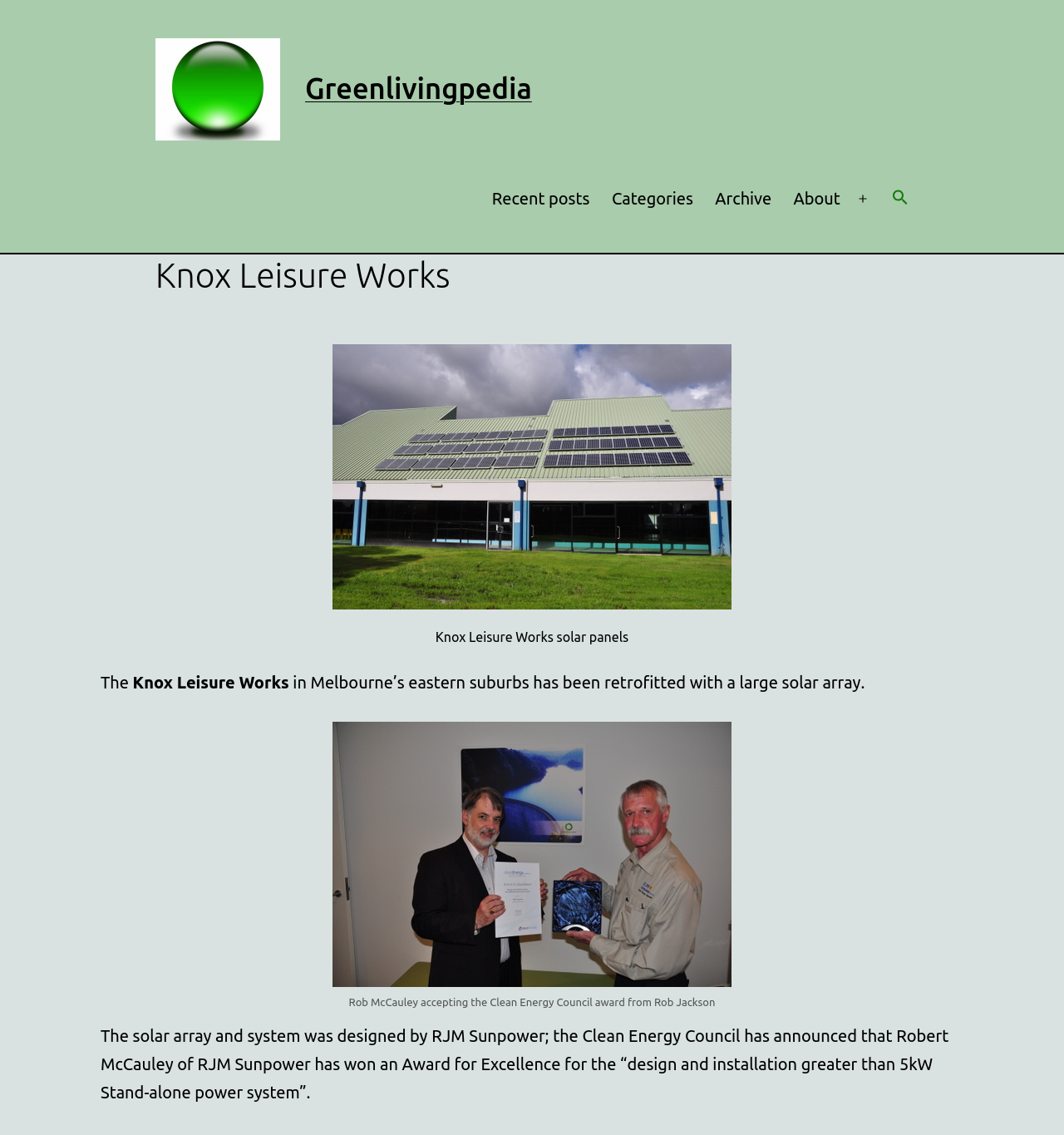Determine the bounding box coordinates for the area that should be clicked to carry out the following instruction: "Click the Greenlivingpedia header logo".

[0.146, 0.069, 0.263, 0.085]